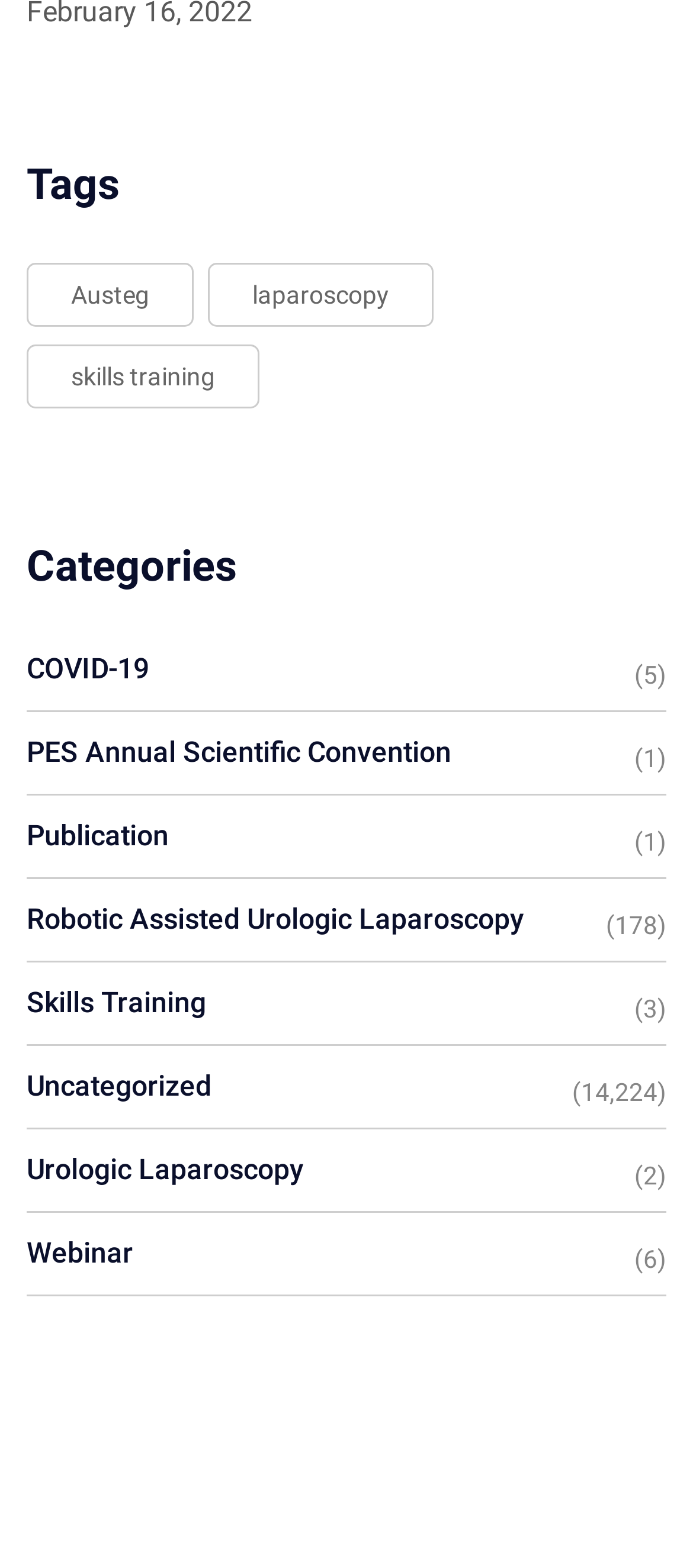Answer the question in one word or a short phrase:
What is the tag 'Austeg' related to?

1 item